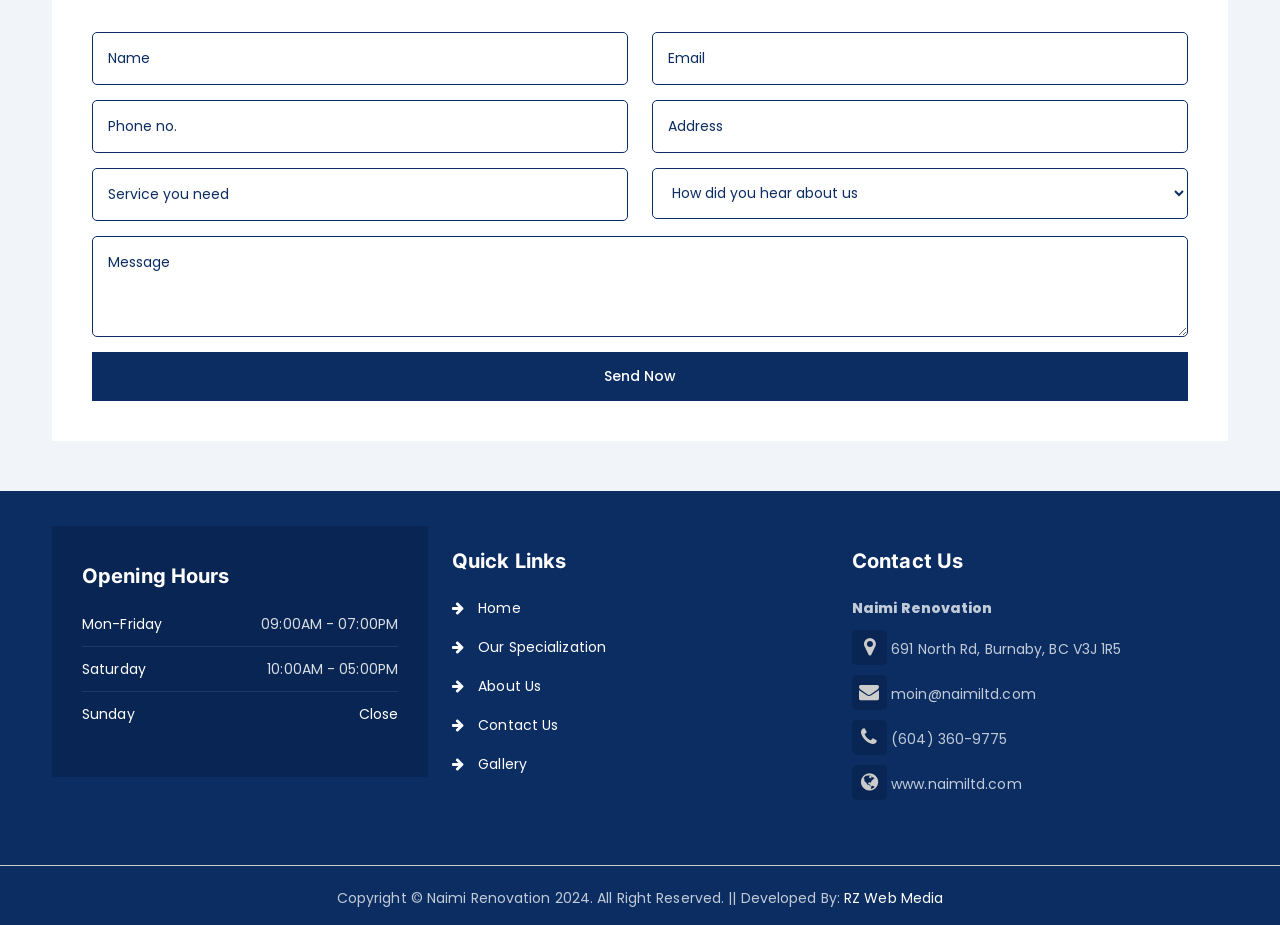Please find the bounding box coordinates of the element that you should click to achieve the following instruction: "Visit the home page". The coordinates should be presented as four float numbers between 0 and 1: [left, top, right, bottom].

[0.353, 0.644, 0.407, 0.67]